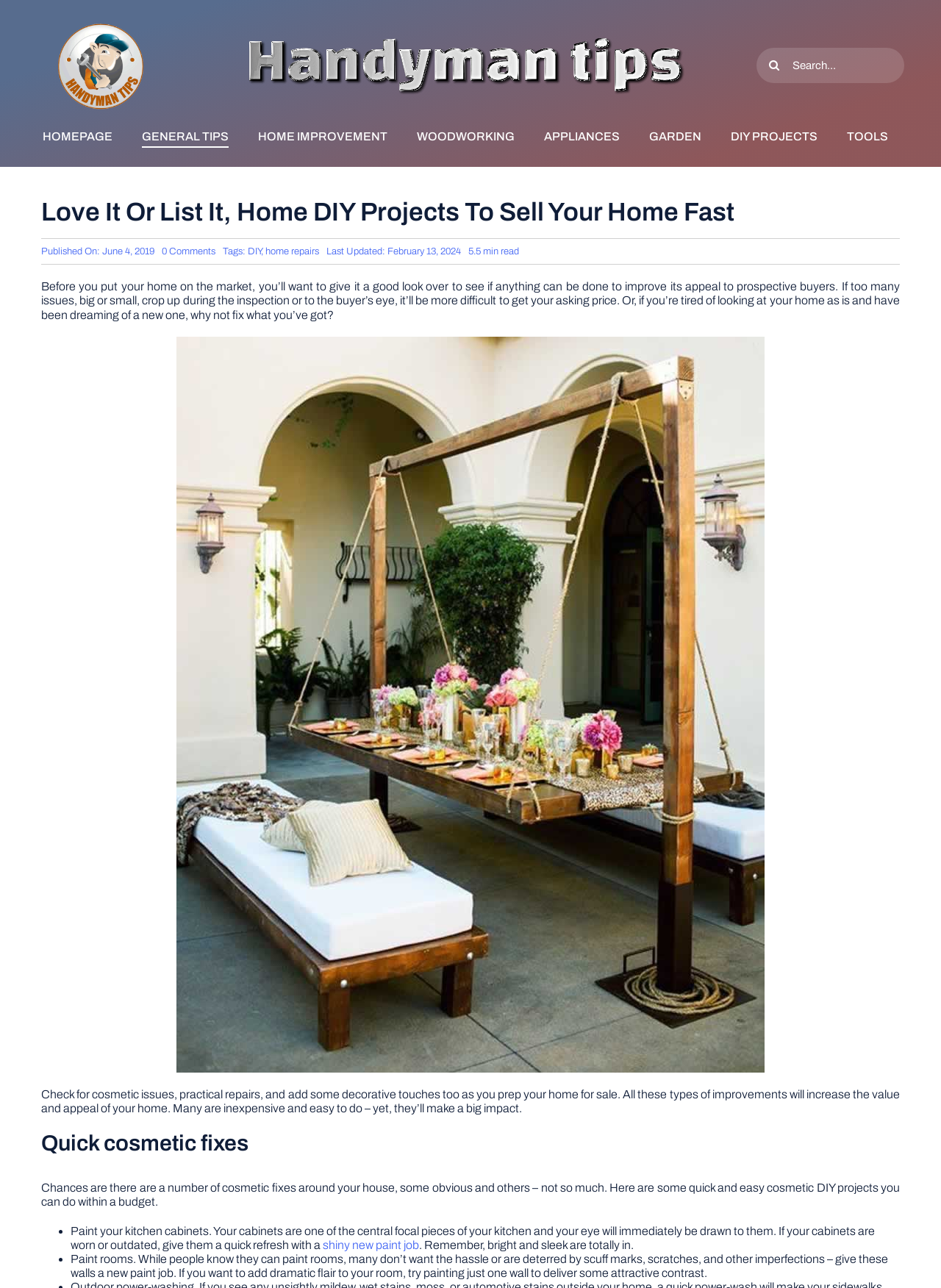Give a succinct answer to this question in a single word or phrase: 
What is the estimated reading time of the article?

5.5 min